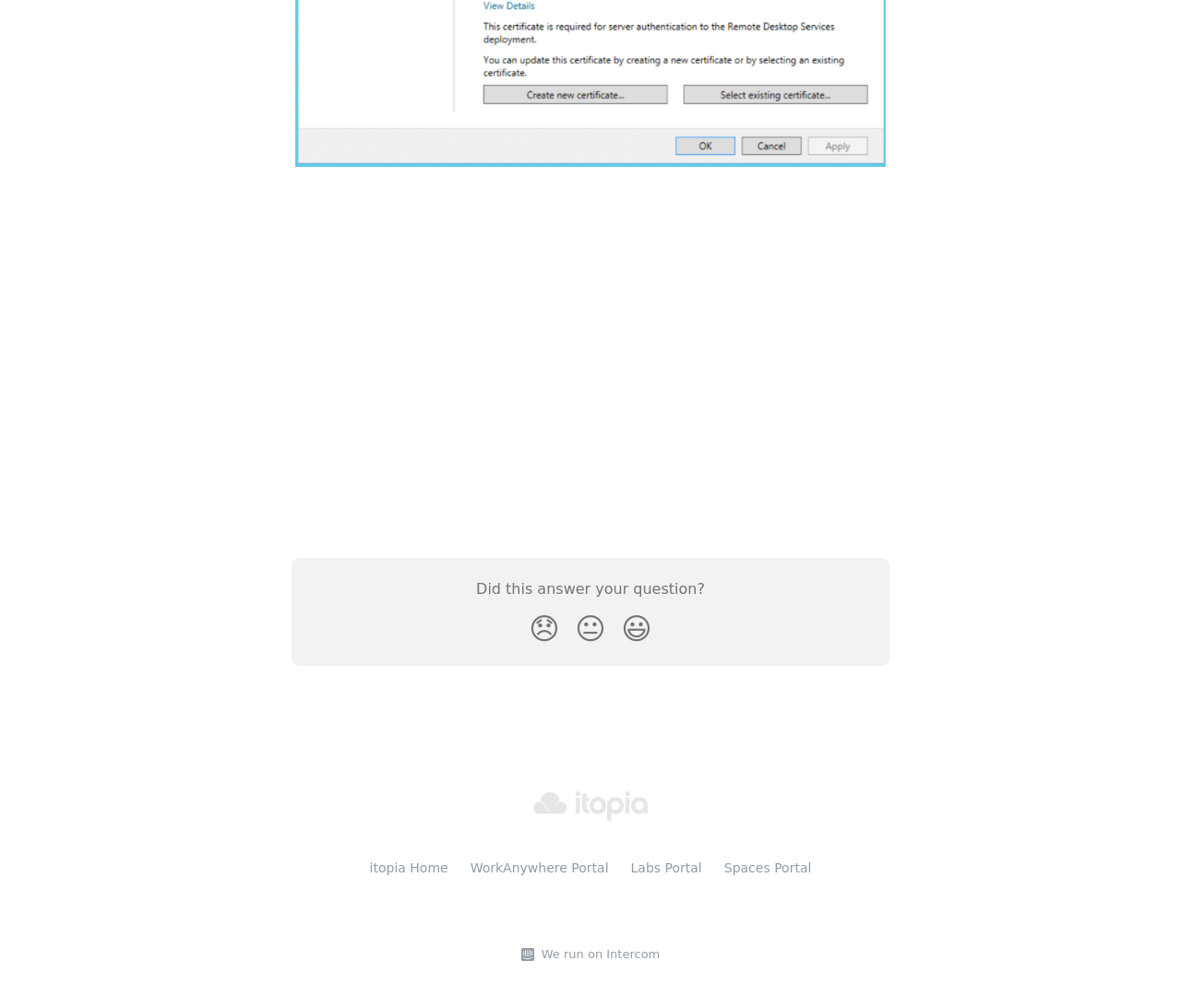Please determine the bounding box coordinates of the element's region to click for the following instruction: "Go to itopia Help Center".

[0.452, 0.789, 0.548, 0.808]